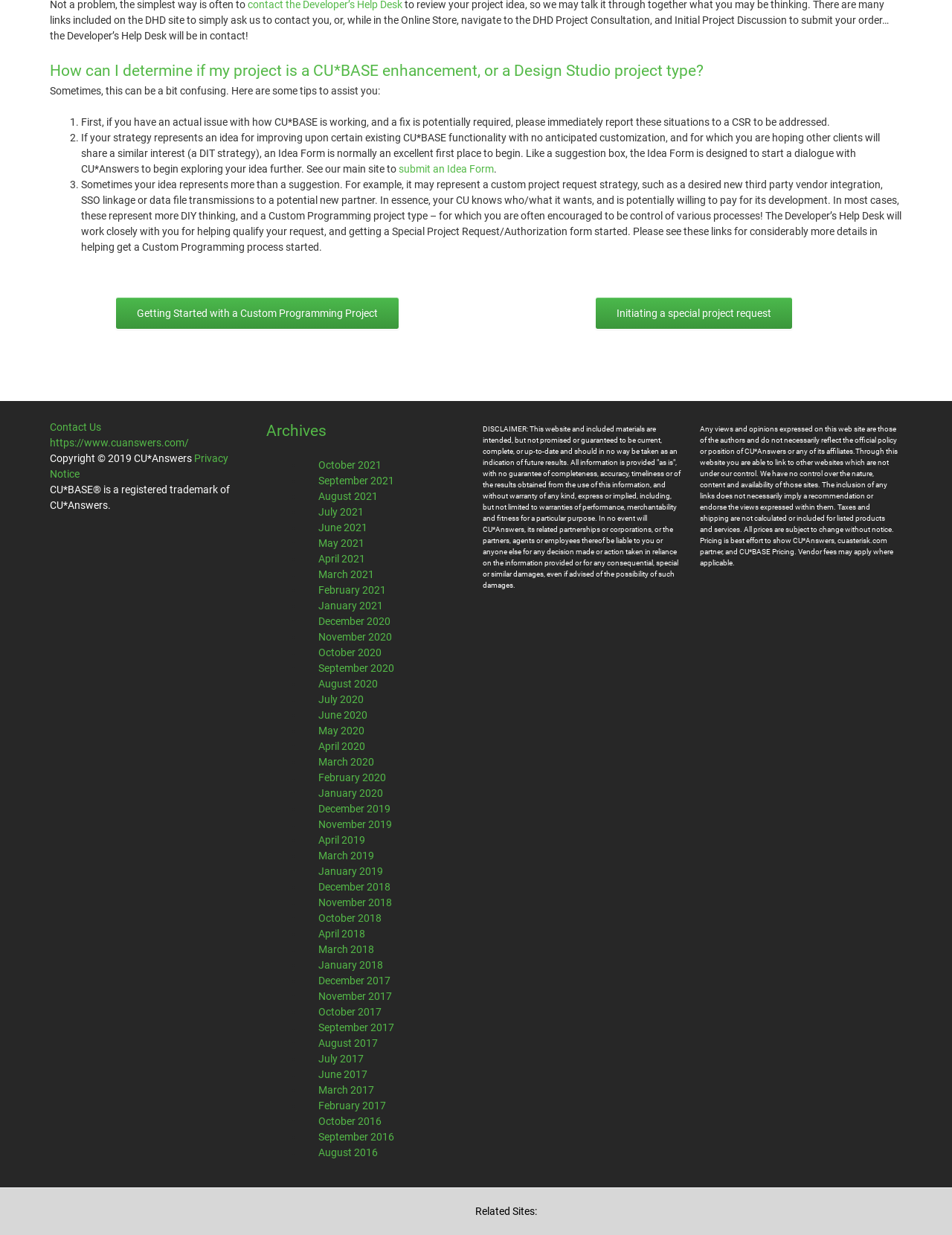Find the bounding box coordinates of the clickable element required to execute the following instruction: "get started with a Custom Programming Project". Provide the coordinates as four float numbers between 0 and 1, i.e., [left, top, right, bottom].

[0.121, 0.24, 0.419, 0.267]